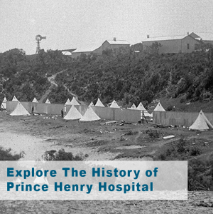Give an in-depth description of the image.

The image captures a historical scene showcasing the early days of Prince Henry Hospital, nestled in a natural landscape. The foreground features a series of white tents, indicative of a temporary medical facility, lining a pathway that leads towards the hospital buildings situated on a hill in the background. This visual invites viewers to delve into the rich history of Prince Henry Hospital, established in 1881, marking its significance as NSW’s first hospital for infectious diseases. The caption, “Explore The History of Prince Henry Hospital,” emphasizes the museum's mission to educate visitors about its extensive collection of artifacts and documents related to the hospital’s past and the broader history of medicine in New South Wales.